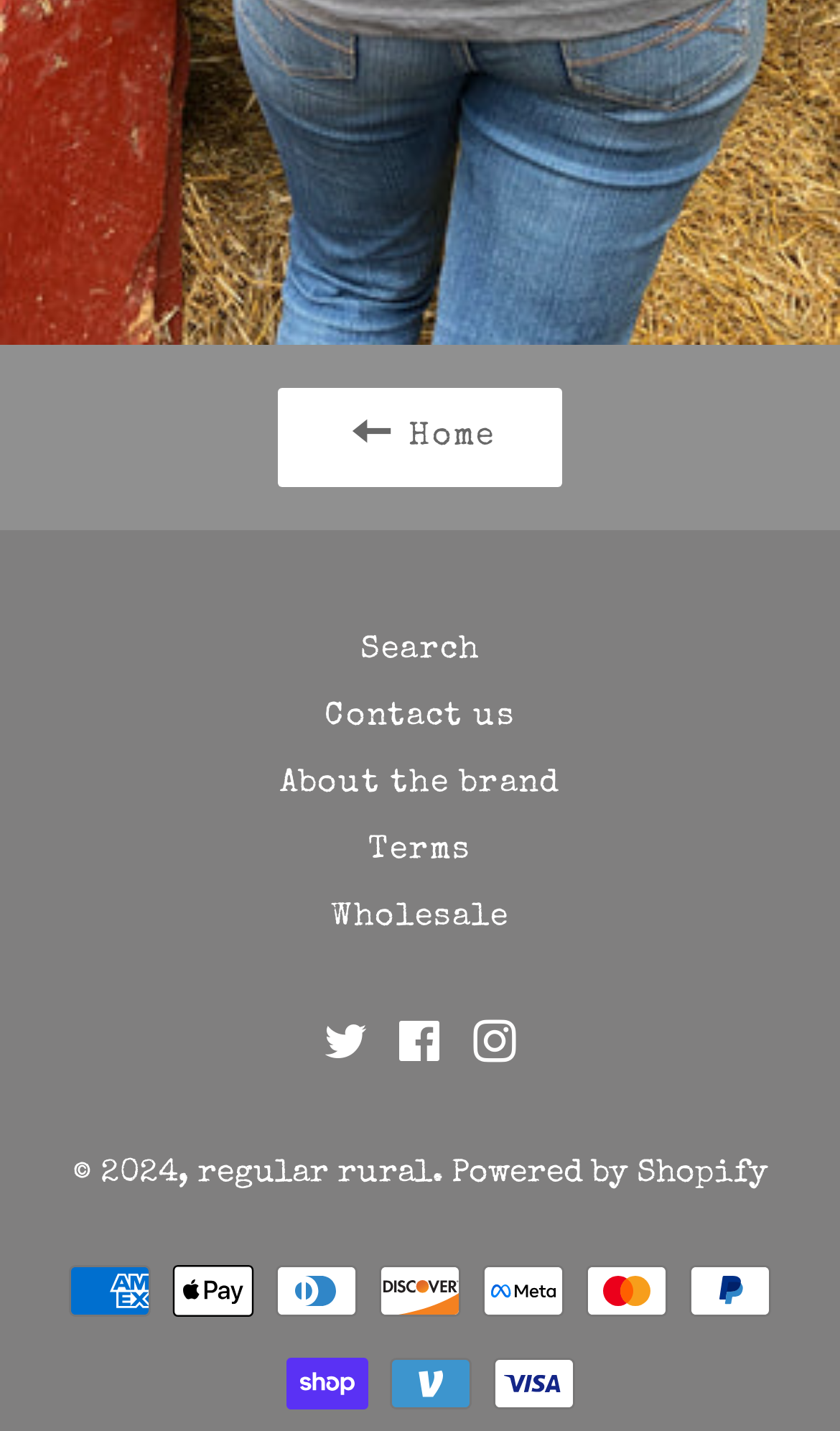Give a one-word or short-phrase answer to the following question: 
What is the copyright year?

2024